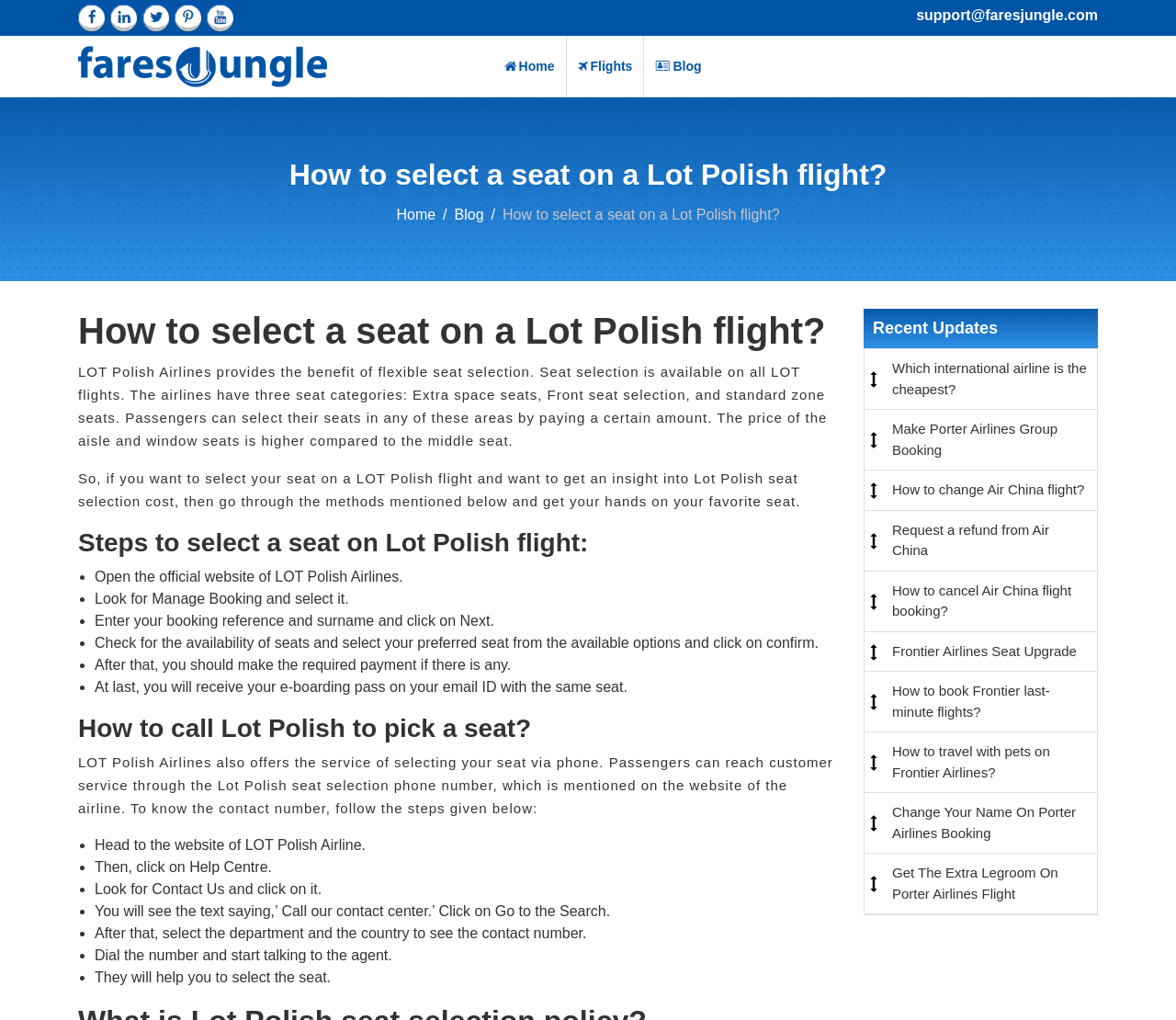Identify the bounding box for the UI element described as: "Frontier Airlines Seat Upgrade". The coordinates should be four float numbers between 0 and 1, i.e., [left, top, right, bottom].

[0.755, 0.624, 0.919, 0.653]